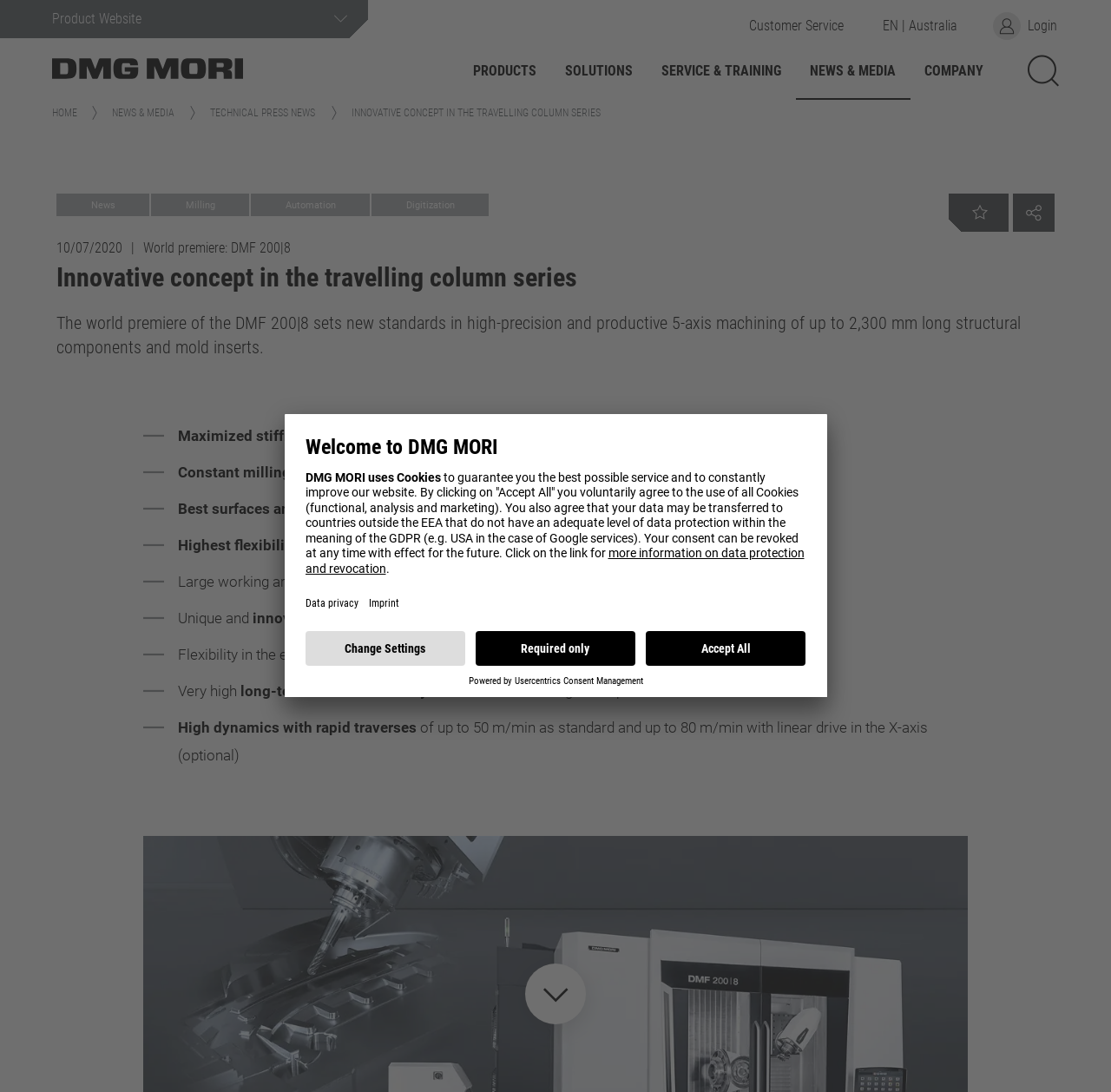Please find the bounding box coordinates of the element's region to be clicked to carry out this instruction: "Click the 'Customer Service' button".

[0.137, 0.042, 0.292, 0.068]